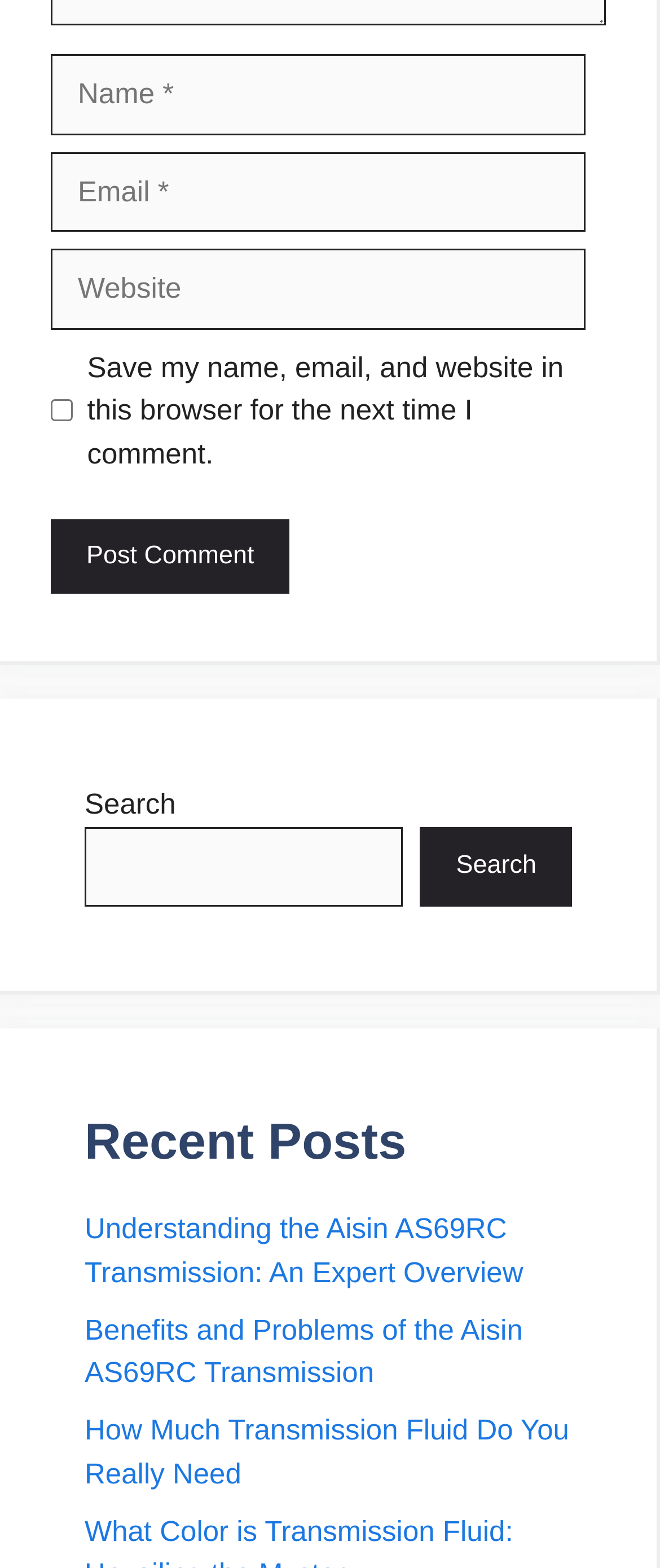Given the description parent_node: Comment name="url" placeholder="Website", predict the bounding box coordinates of the UI element. Ensure the coordinates are in the format (top-left x, top-left y, bottom-right x, bottom-right y) and all values are between 0 and 1.

[0.077, 0.159, 0.887, 0.21]